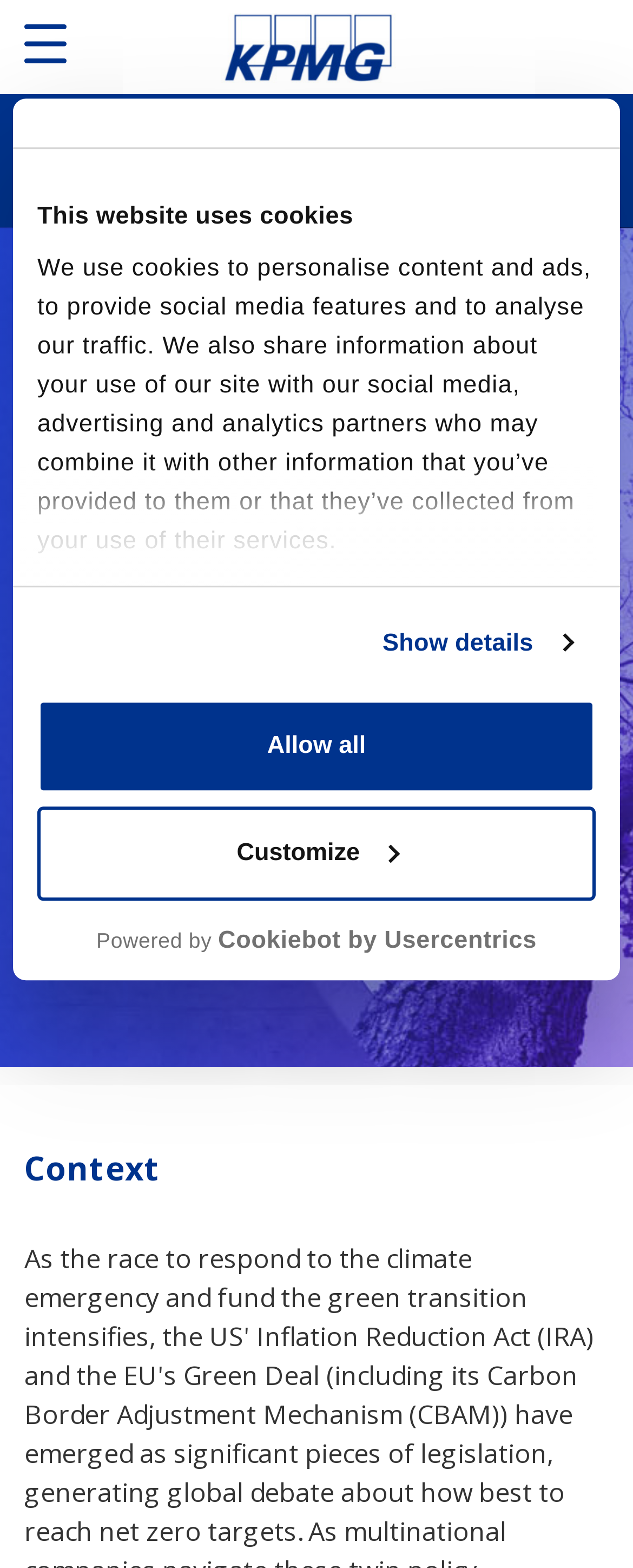Provide an in-depth caption for the webpage.

This webpage appears to be a registration page for a virtual roundtable event titled "Part 2 | Tax and Carbon: Carrot or stick?" held on November 9, 2023. 

At the top of the page, there is a logo link on the left side, and a menu button and a register button on the right side. Below the logo, there is a heading that displays the title of the event. 

A dialog box is displayed at the top center of the page, informing users that the website uses cookies. This dialog box contains a tab panel with a heading and a paragraph of text explaining the use of cookies. There are three buttons within this dialog box: "Customize", "Allow all", and "Show details". 

Below the dialog box, there is a section with a heading "Context". This section contains a static text "Held on 9 November 2023" and two other static texts "19 Dec 2023" and "8 min" which are likely related to the event.